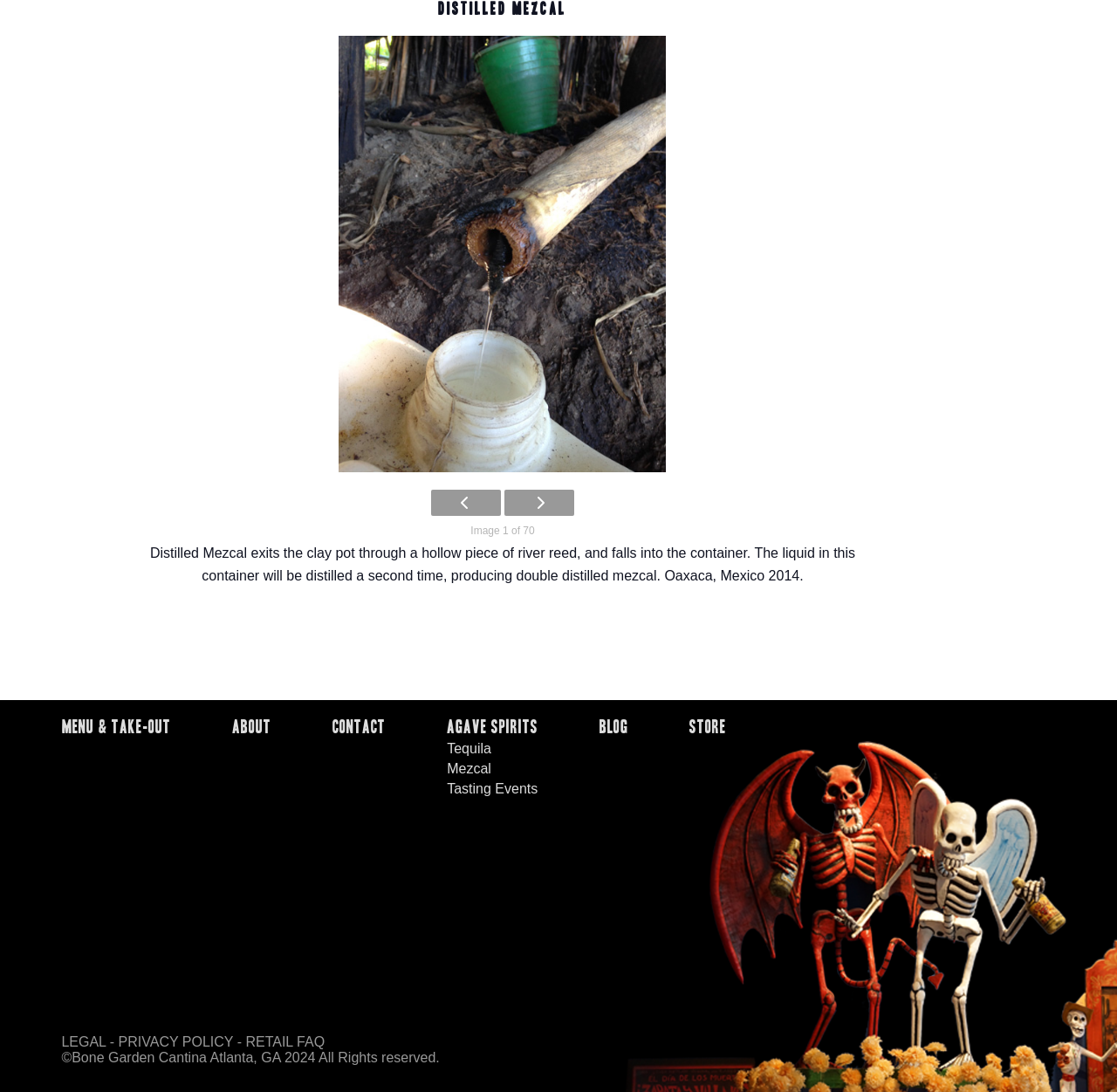What is the current image number out of total images?
Refer to the image and offer an in-depth and detailed answer to the question.

The text 'Image 1 of 70' is displayed on the webpage, indicating that the current image is the first one out of a total of 70 images.